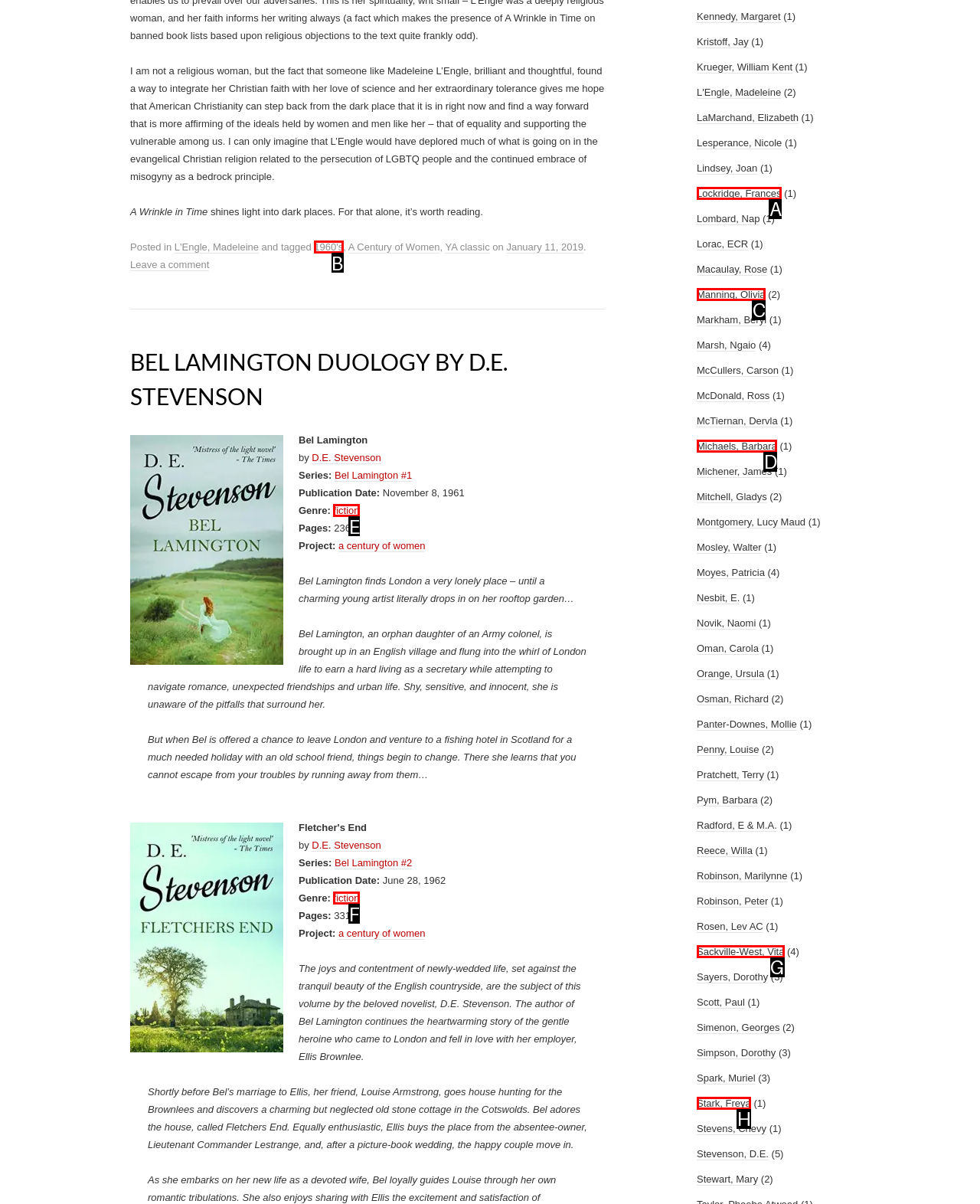Choose the HTML element that best fits the description: 1960's. Answer with the option's letter directly.

B